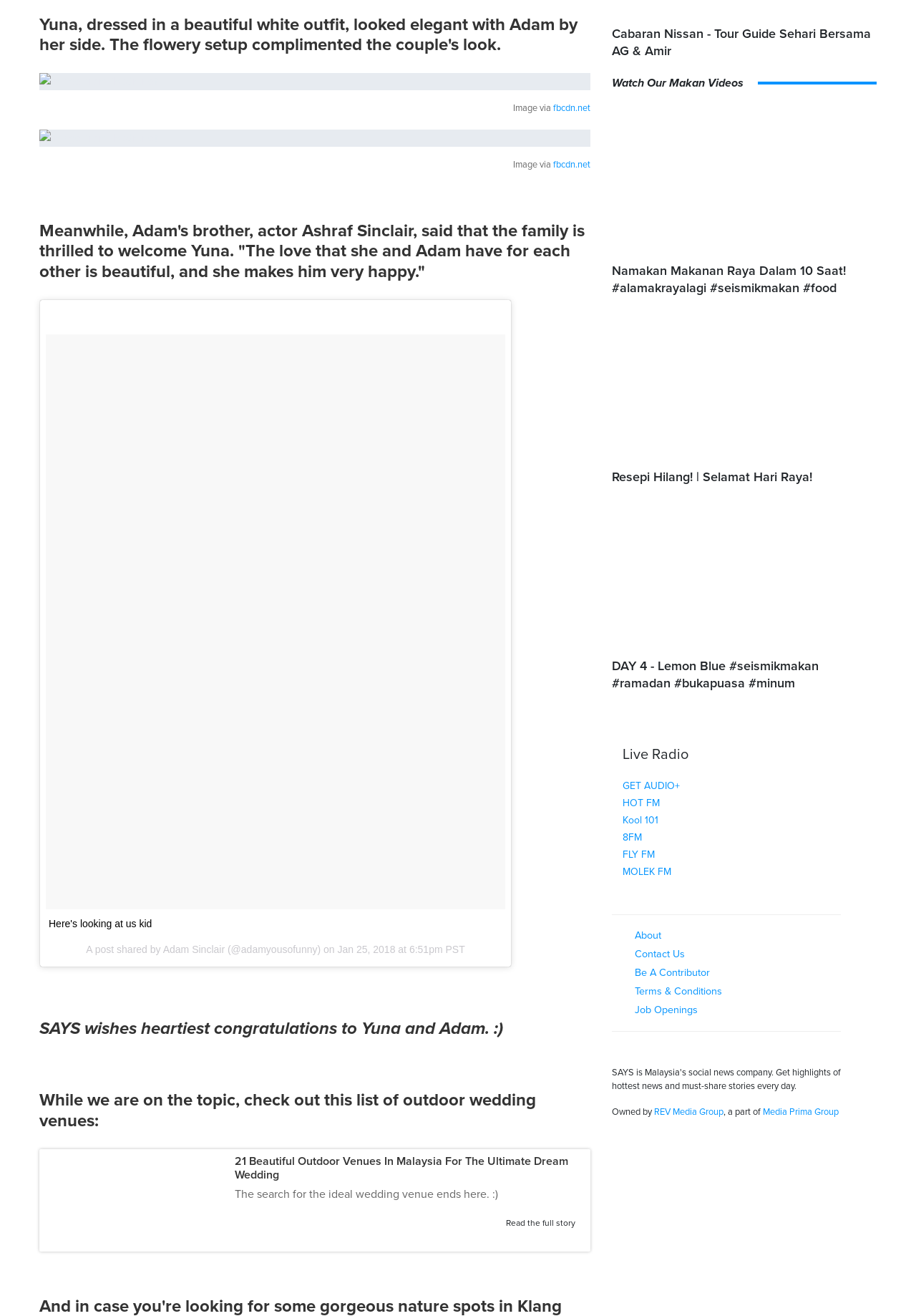Locate the bounding box coordinates of the area that needs to be clicked to fulfill the following instruction: "View the image from fbcdn.net". The coordinates should be in the format of four float numbers between 0 and 1, namely [left, top, right, bottom].

[0.043, 0.056, 0.645, 0.069]